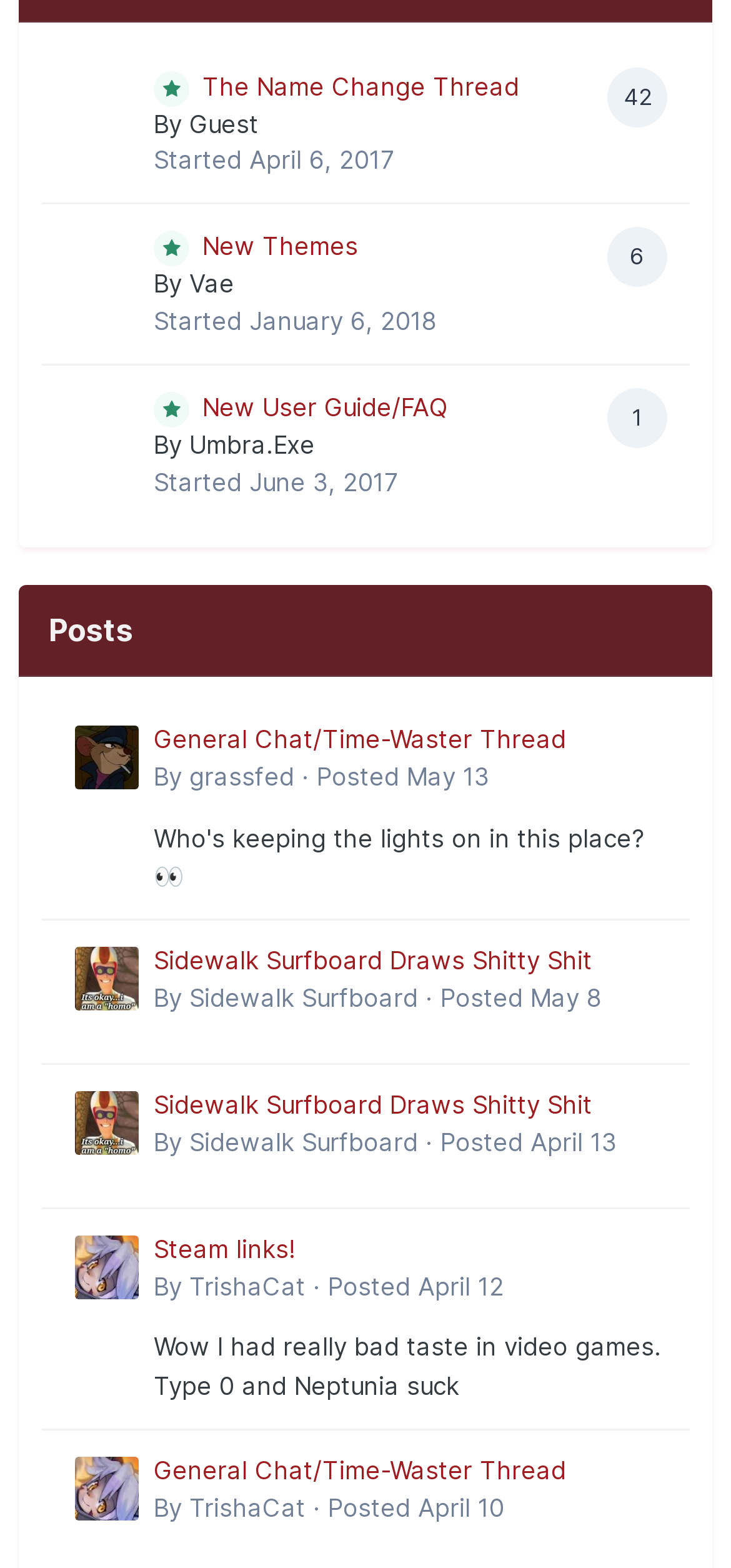Who started the thread 'New Themes'?
Refer to the image and provide a concise answer in one word or phrase.

Vae